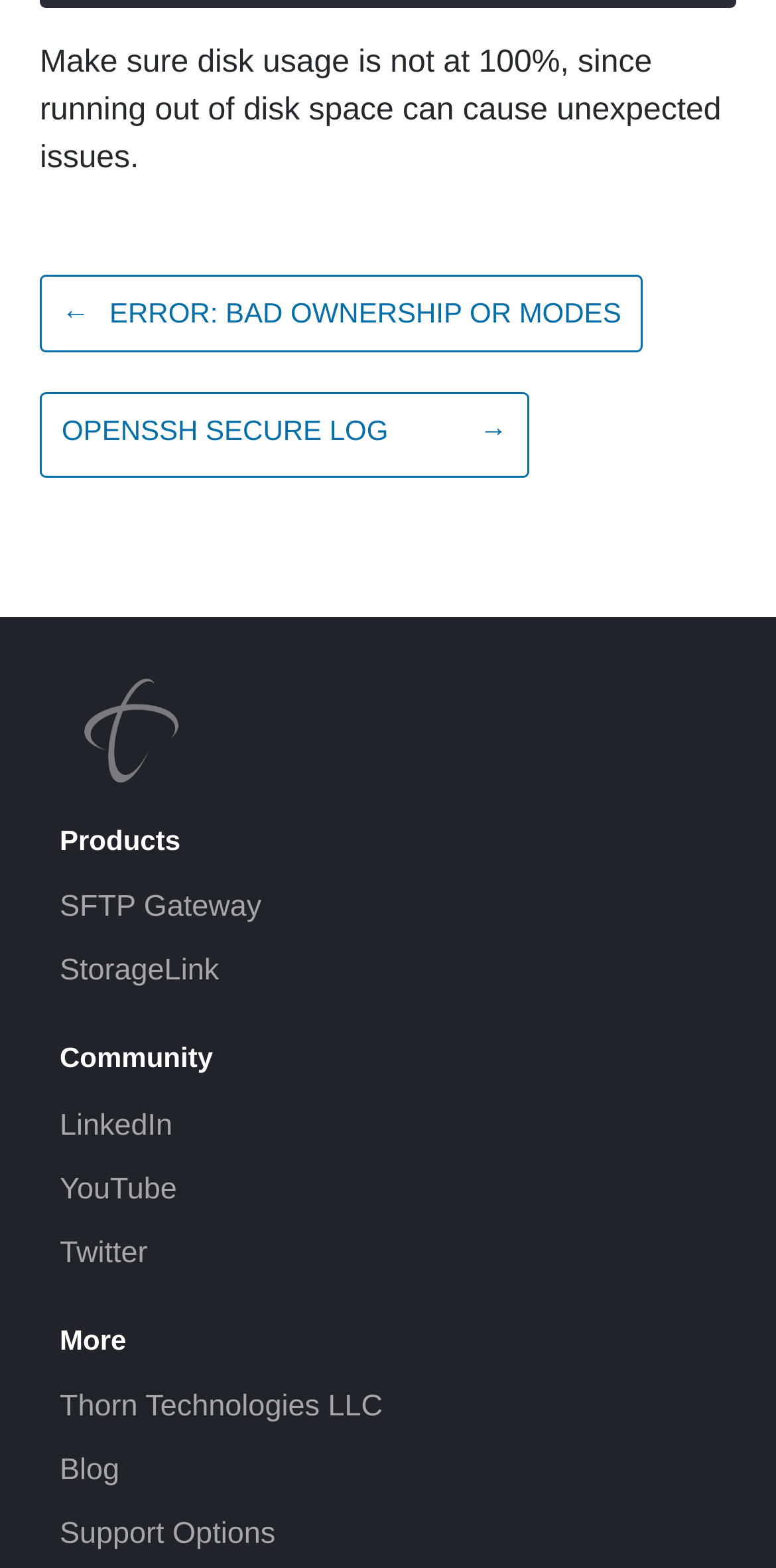Give a one-word or one-phrase response to the question: 
How many links are under the 'Products' heading?

2